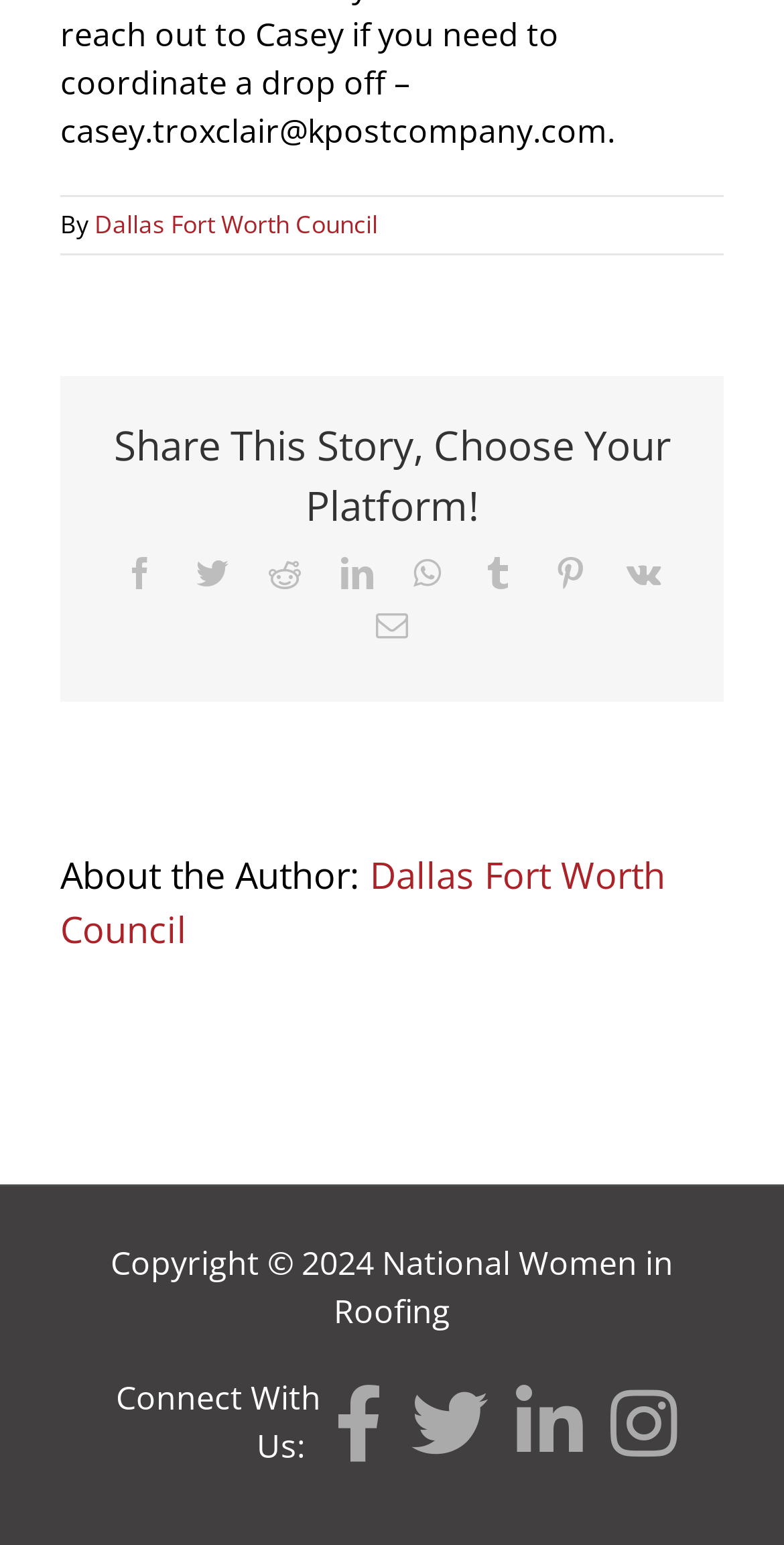What is the year of the copyright?
Answer the question in a detailed and comprehensive manner.

The year of the copyright can be found in the StaticText 'Copyright © 2024 National Women in Roofing' at the bottom of the webpage.